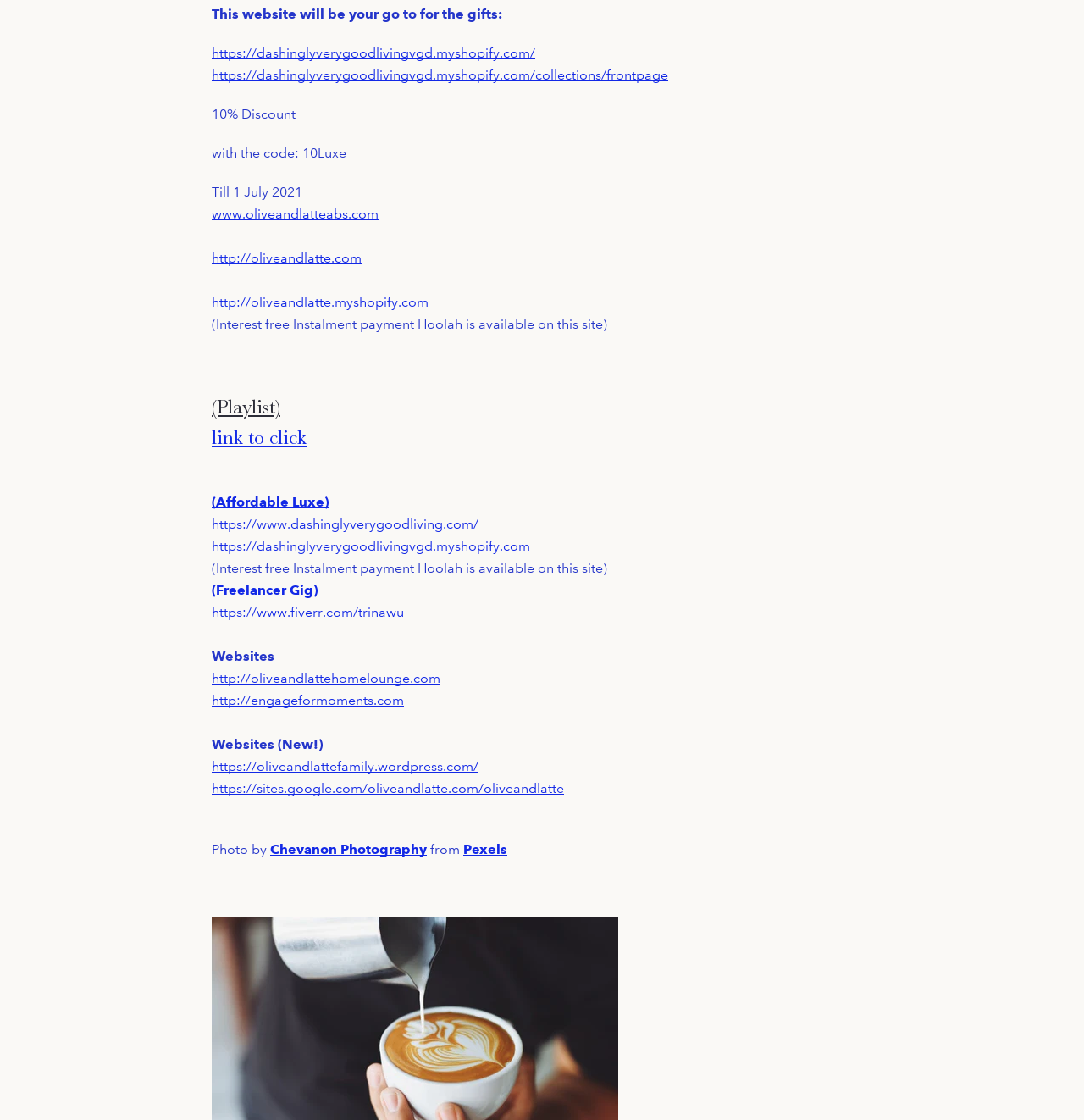Please provide a one-word or phrase answer to the question: 
What is the name of the photography website?

Chevanon Photography